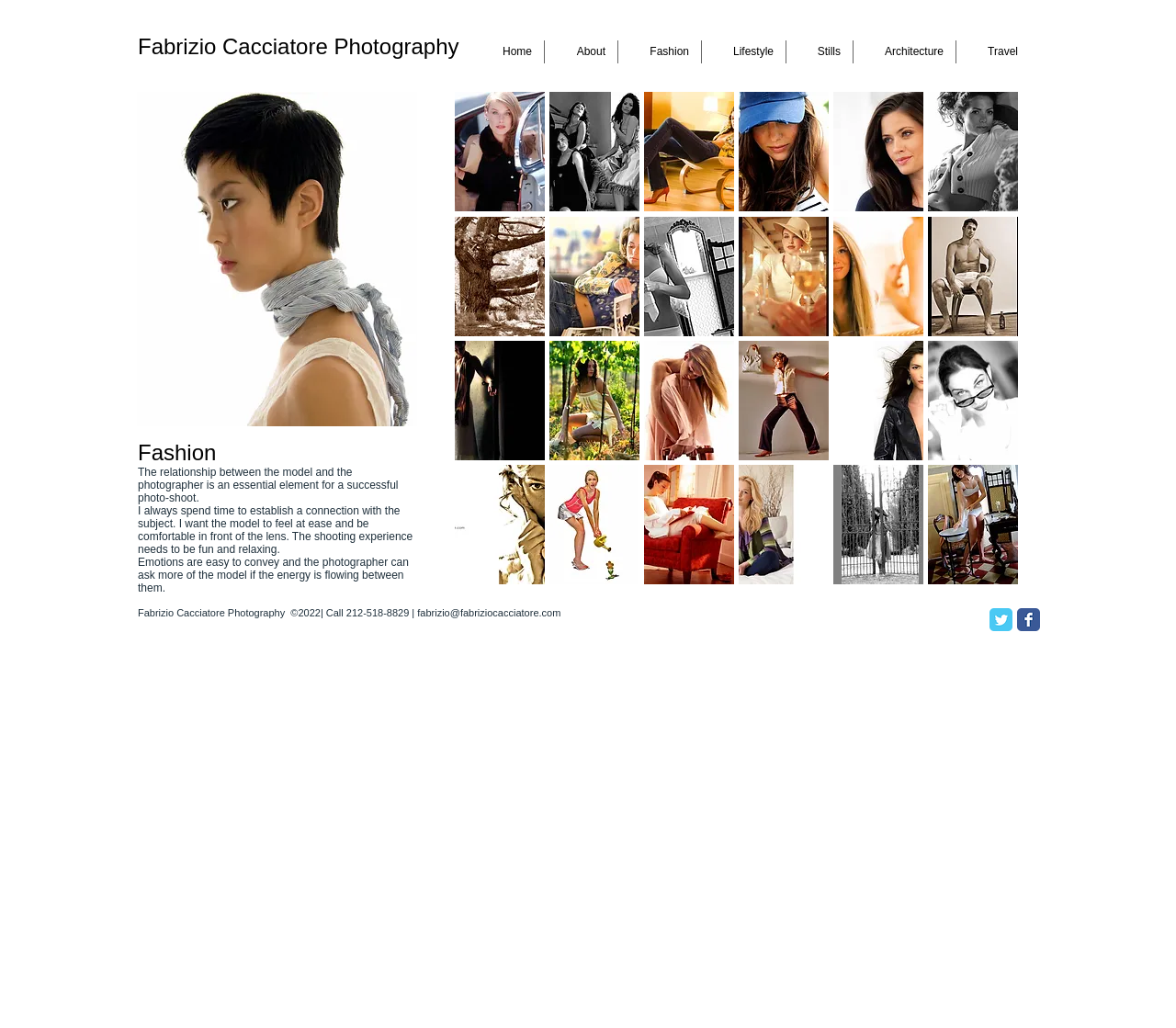Please find the bounding box for the UI element described by: "fabrizio@fabriziocacciatore.com".

[0.355, 0.591, 0.477, 0.602]